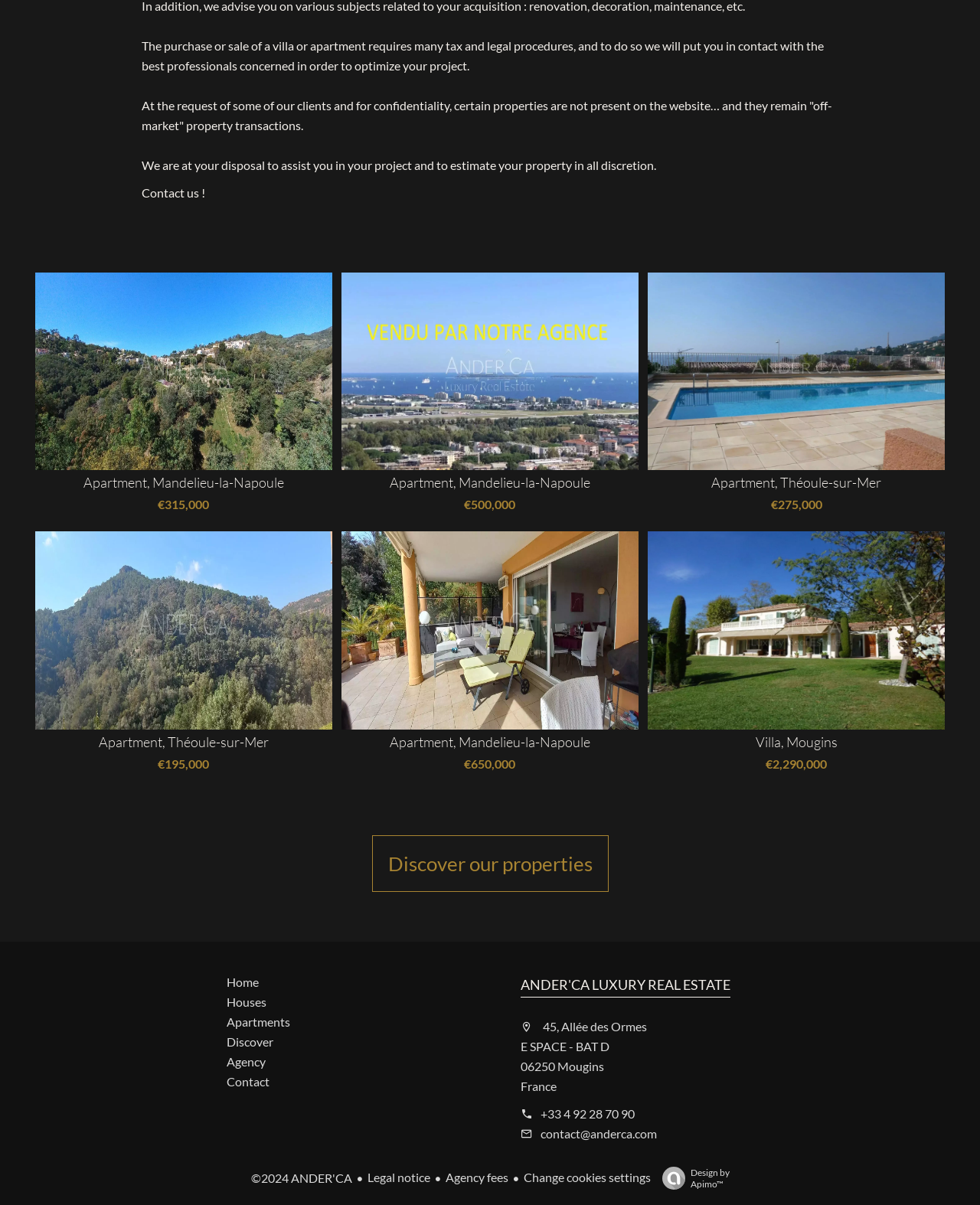Can you find the bounding box coordinates for the element to click on to achieve the instruction: "Visit the Humor page"?

None